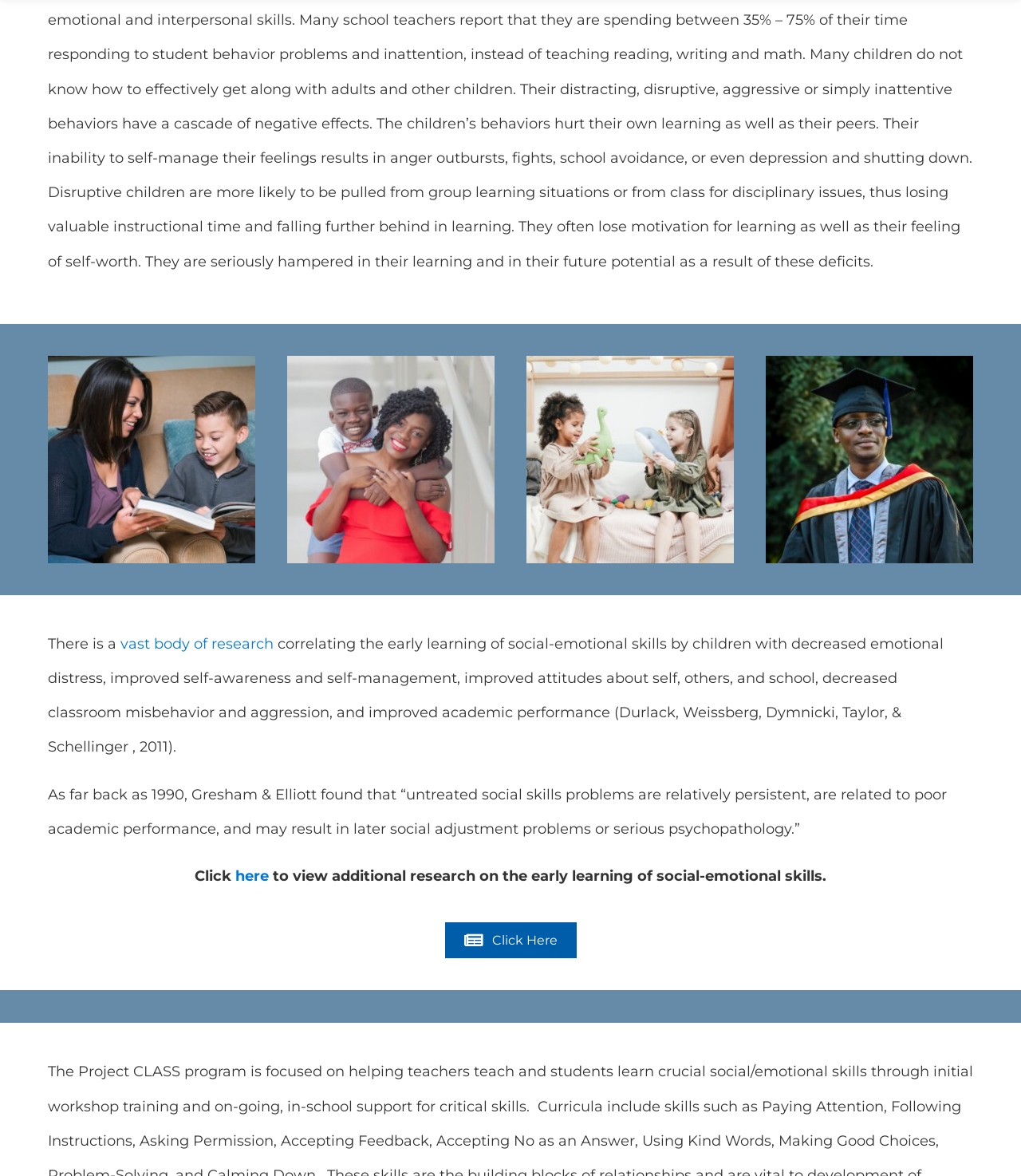What is the purpose of the 'Click here' link?
Provide a one-word or short-phrase answer based on the image.

View additional research